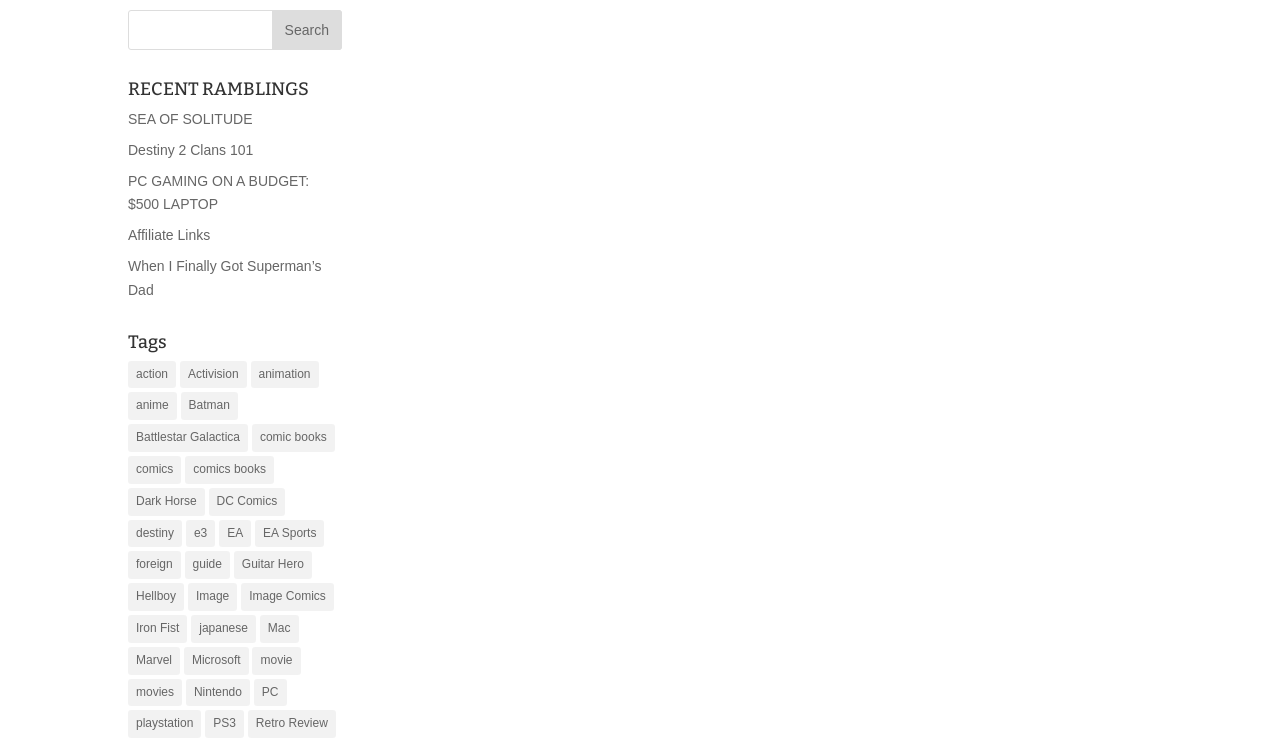Provide a brief response to the question using a single word or phrase: 
What is the title of the second section?

RECENT RAMBLINGS